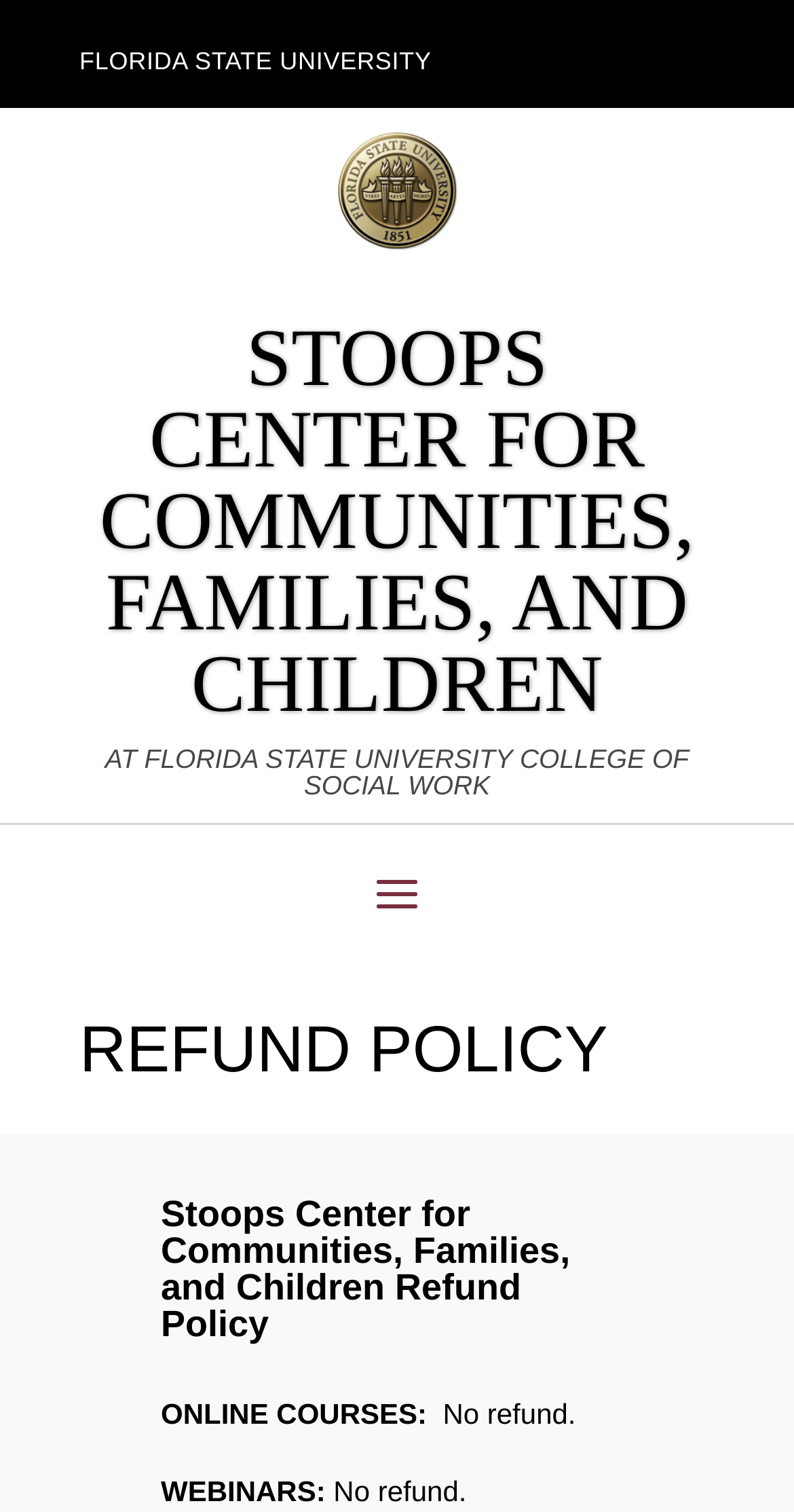Write a detailed summary of the webpage.

The webpage is about the Refund Policy of the Stoops Center for Communities, Families, and Children at Florida State University College of Social Work. 

At the top left corner, there is a link to "Skip to content". Next to it, on the same horizontal level, is a link to "FLORIDA STATE UNIVERSITY". 

Below these links, an image of the FSU seal is positioned, taking up a significant portion of the top section. 

To the right of the image, the heading "STOOPS CENTER FOR COMMUNITIES, FAMILIES, AND CHILDREN" is divided into two links, with the first part "STOOPS CENTER FOR COMMUNITIES" on the left and the second part "FAMILIES, AND CHILDREN" on the right. 

Below the heading, the text "AT FLORIDA STATE UNIVERSITY COLLEGE OF SOCIAL WORK" is displayed. 

On the right side of the page, a "Menu" button is located, which expands to reveal a section about the Refund Policy. 

Within this section, there are two headings: "REFUND POLICY" and "Stoops Center for Communities, Families, and Children Refund Policy". 

Below these headings, there are three paragraphs of text. The first paragraph is about online courses, stating "No refund." The second paragraph is about webinars.